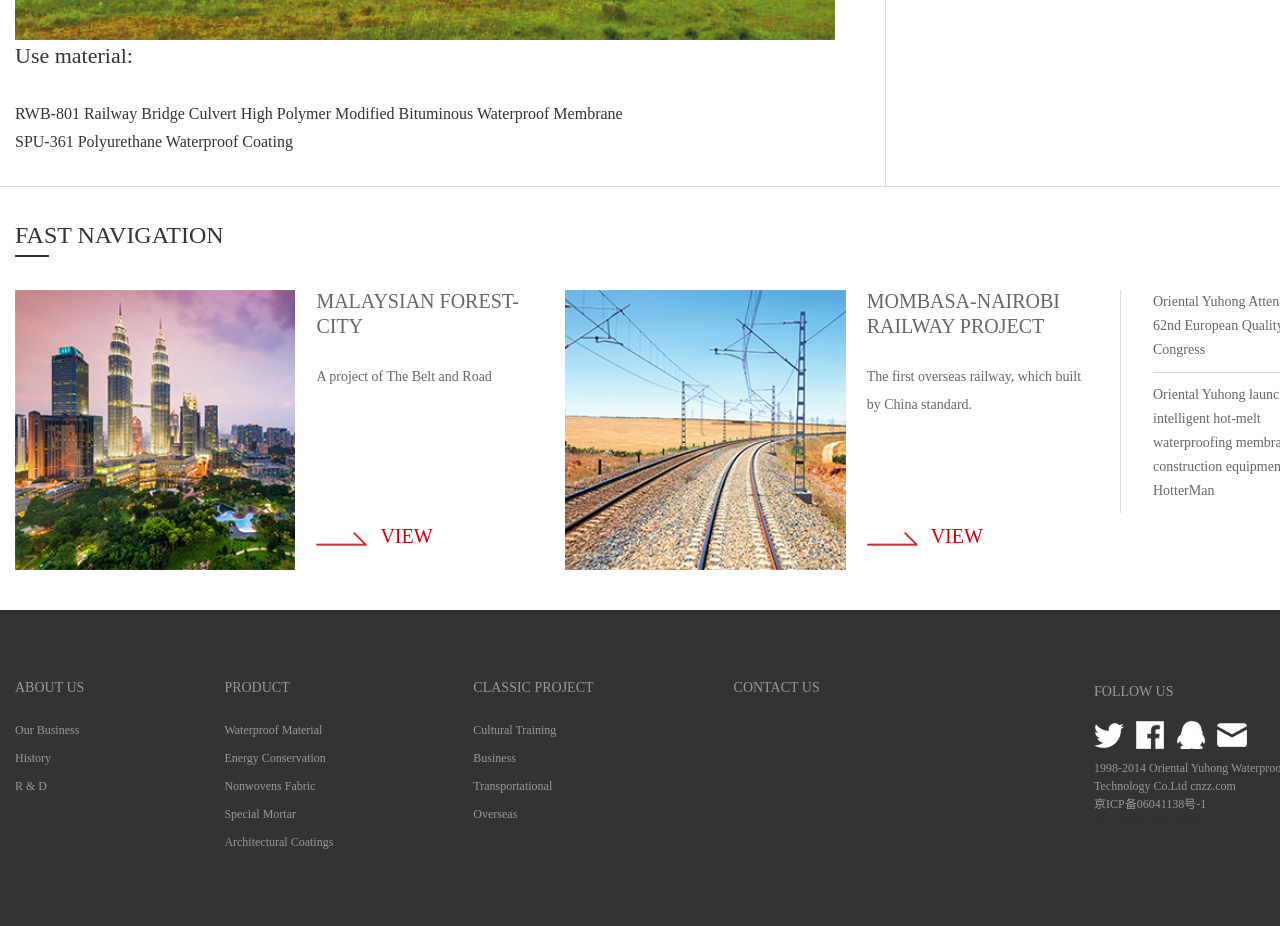Please identify the bounding box coordinates of where to click in order to follow the instruction: "Contact us".

[0.573, 0.735, 0.64, 0.751]